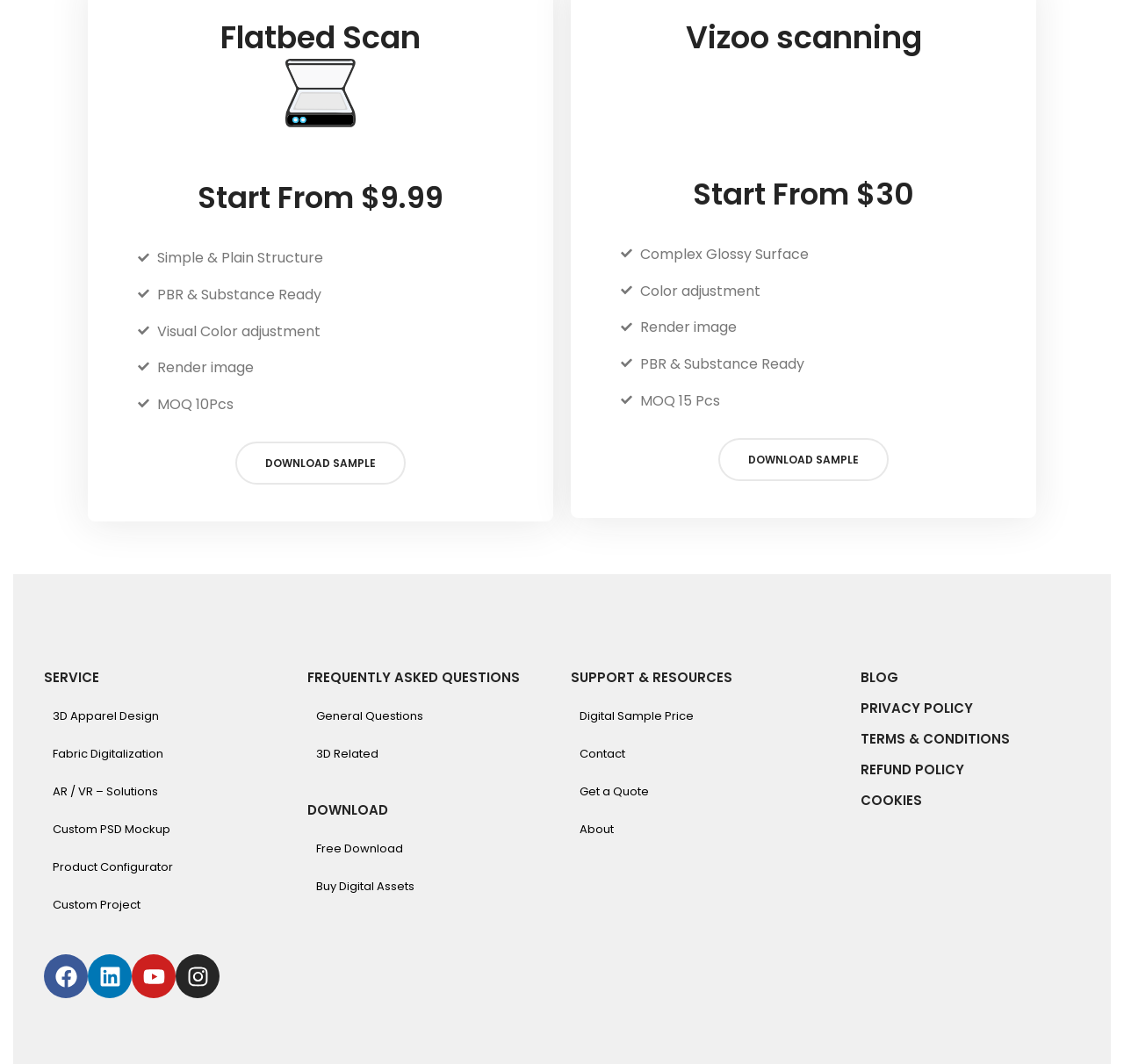From the element description: "Download Sample", extract the bounding box coordinates of the UI element. The coordinates should be expressed as four float numbers between 0 and 1, in the order [left, top, right, bottom].

[0.639, 0.412, 0.791, 0.452]